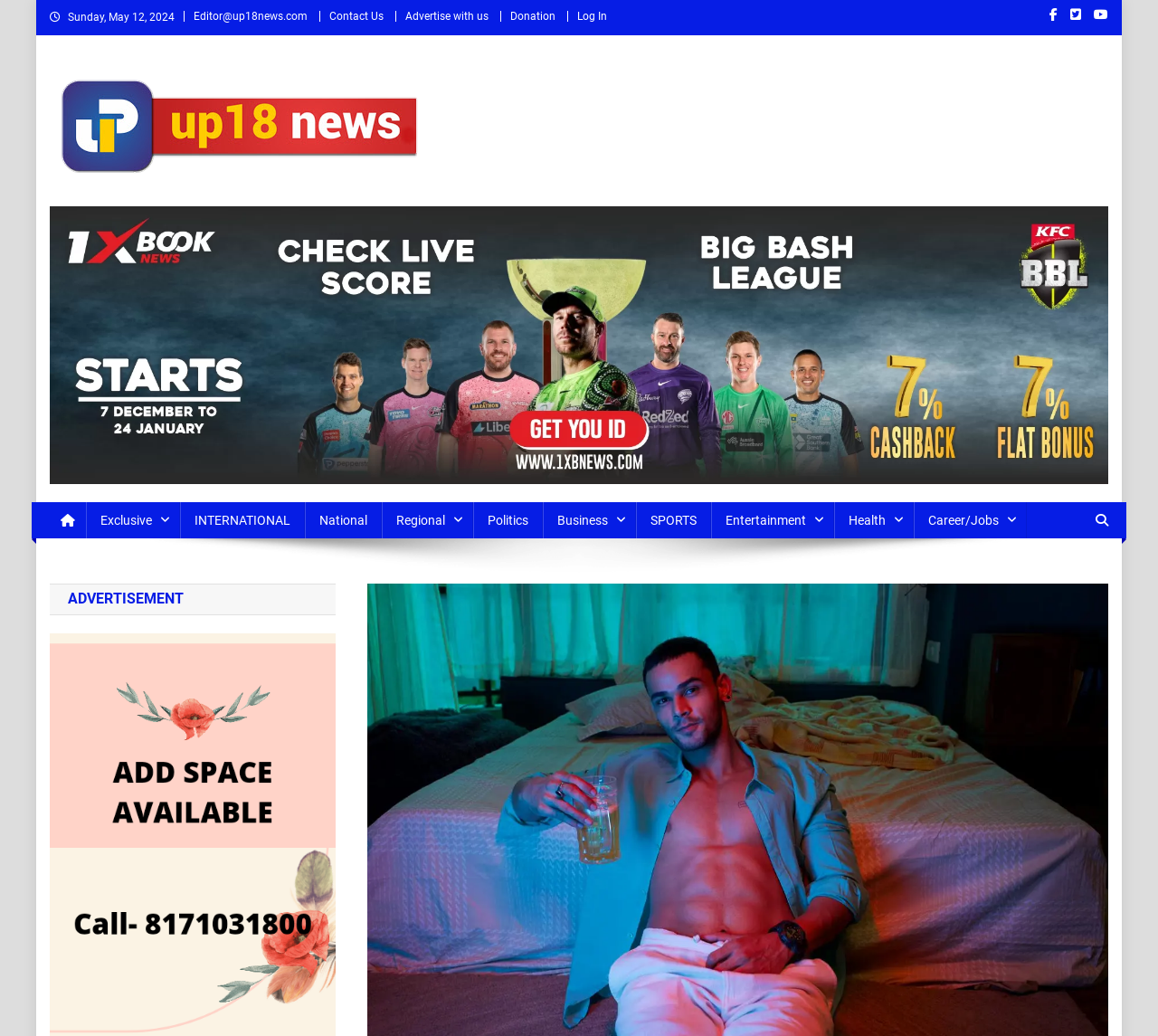Please identify the bounding box coordinates of the element I need to click to follow this instruction: "click Story link".

None